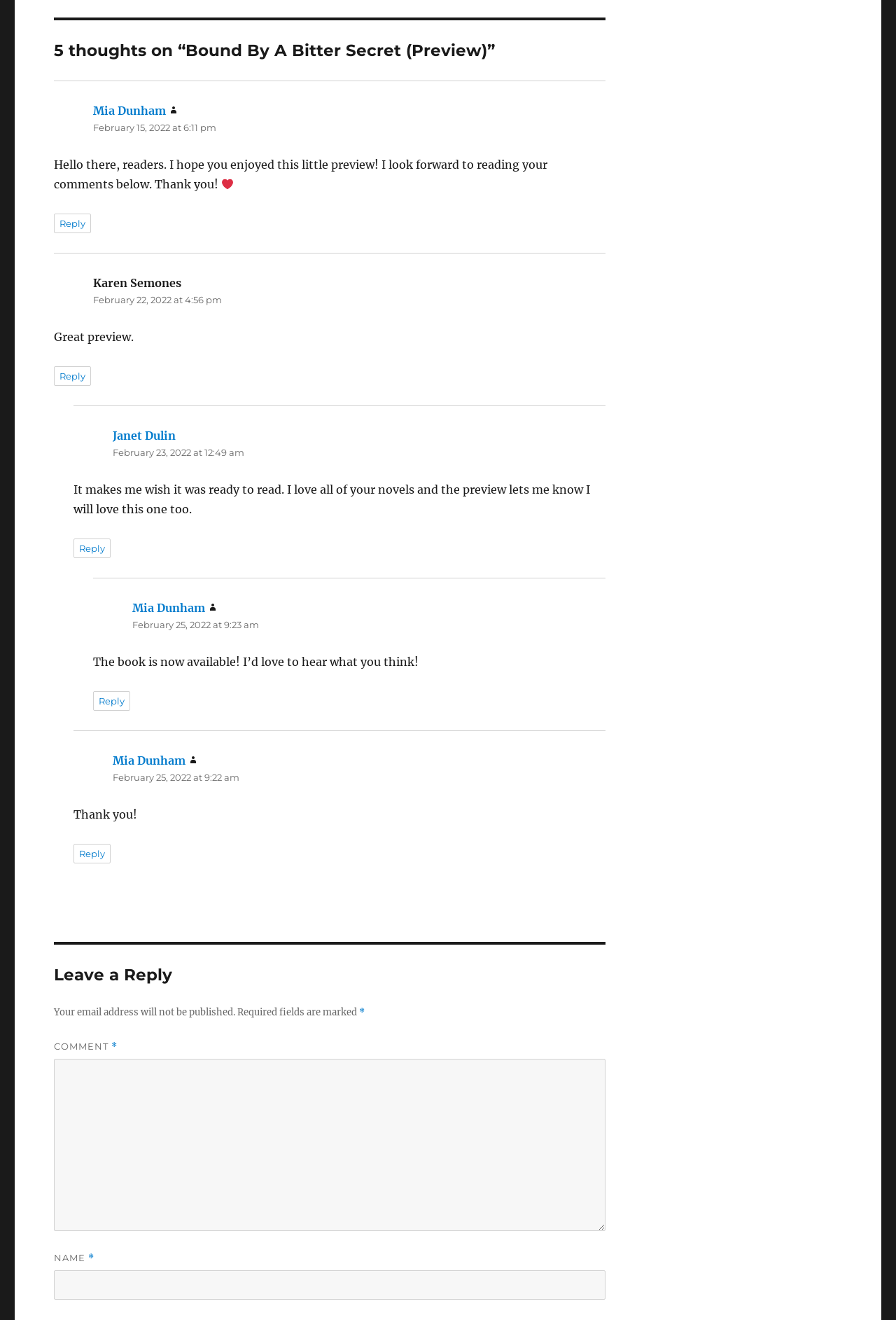Identify the bounding box coordinates for the region of the element that should be clicked to carry out the instruction: "View Photo-montages". The bounding box coordinates should be four float numbers between 0 and 1, i.e., [left, top, right, bottom].

None